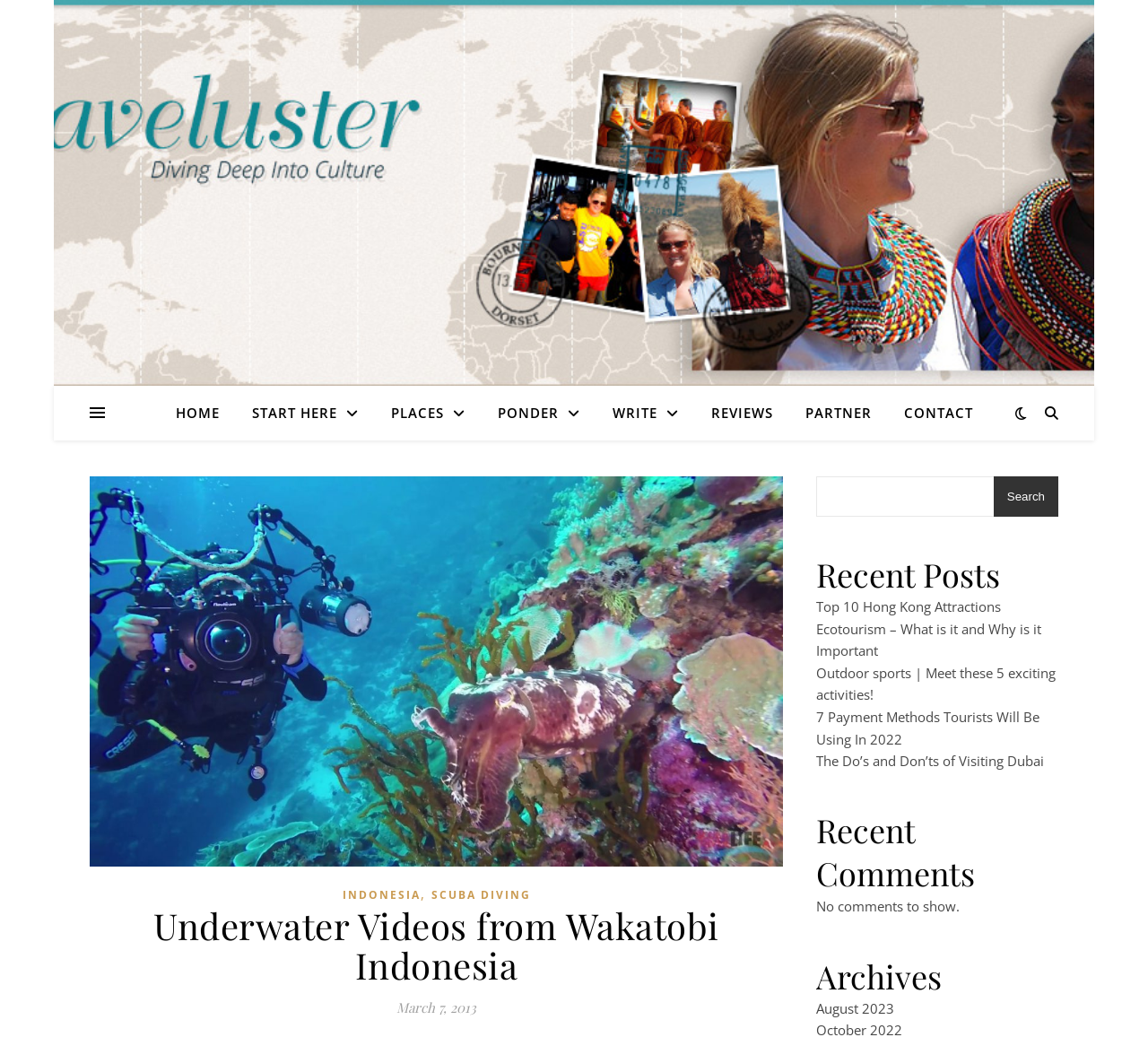Please determine the bounding box coordinates of the element to click in order to execute the following instruction: "contact the traveluster". The coordinates should be four float numbers between 0 and 1, specified as [left, top, right, bottom].

[0.775, 0.369, 0.847, 0.42]